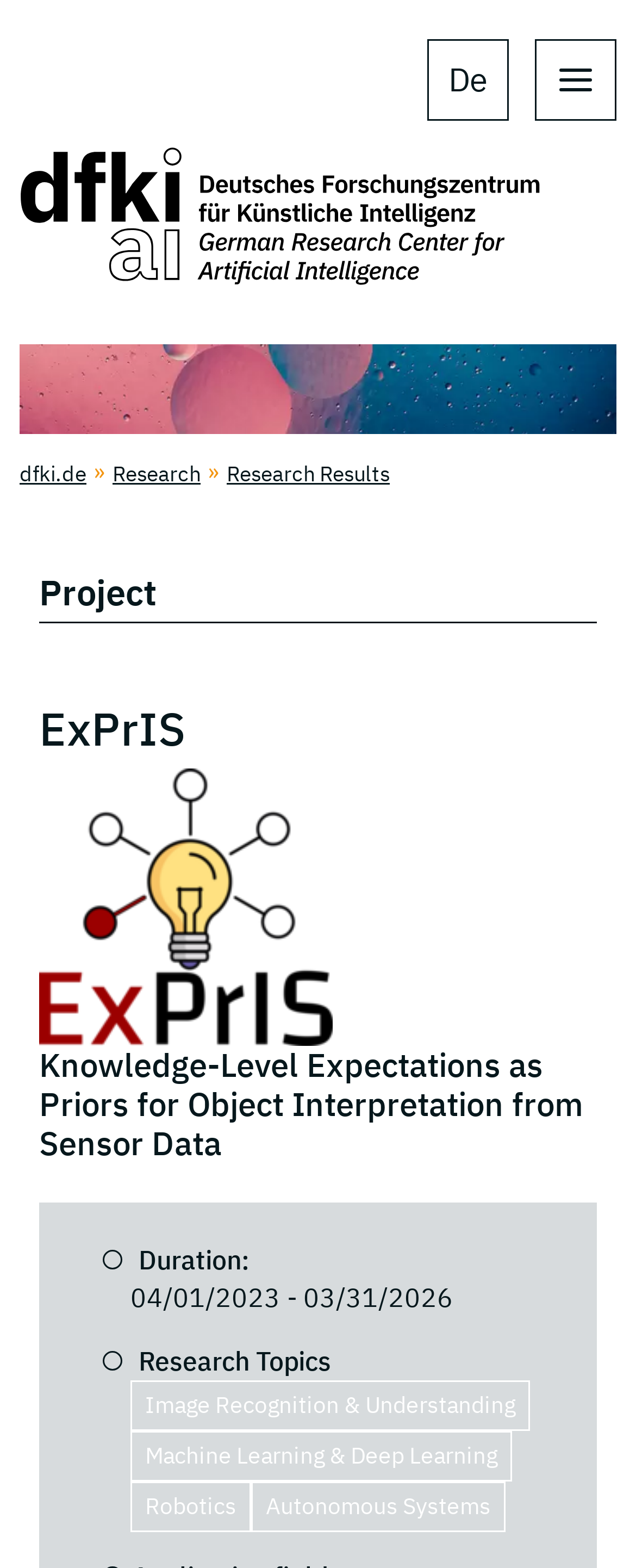What is the duration of the project?
Based on the visual, give a brief answer using one word or a short phrase.

04/01/2023 - 03/31/2026